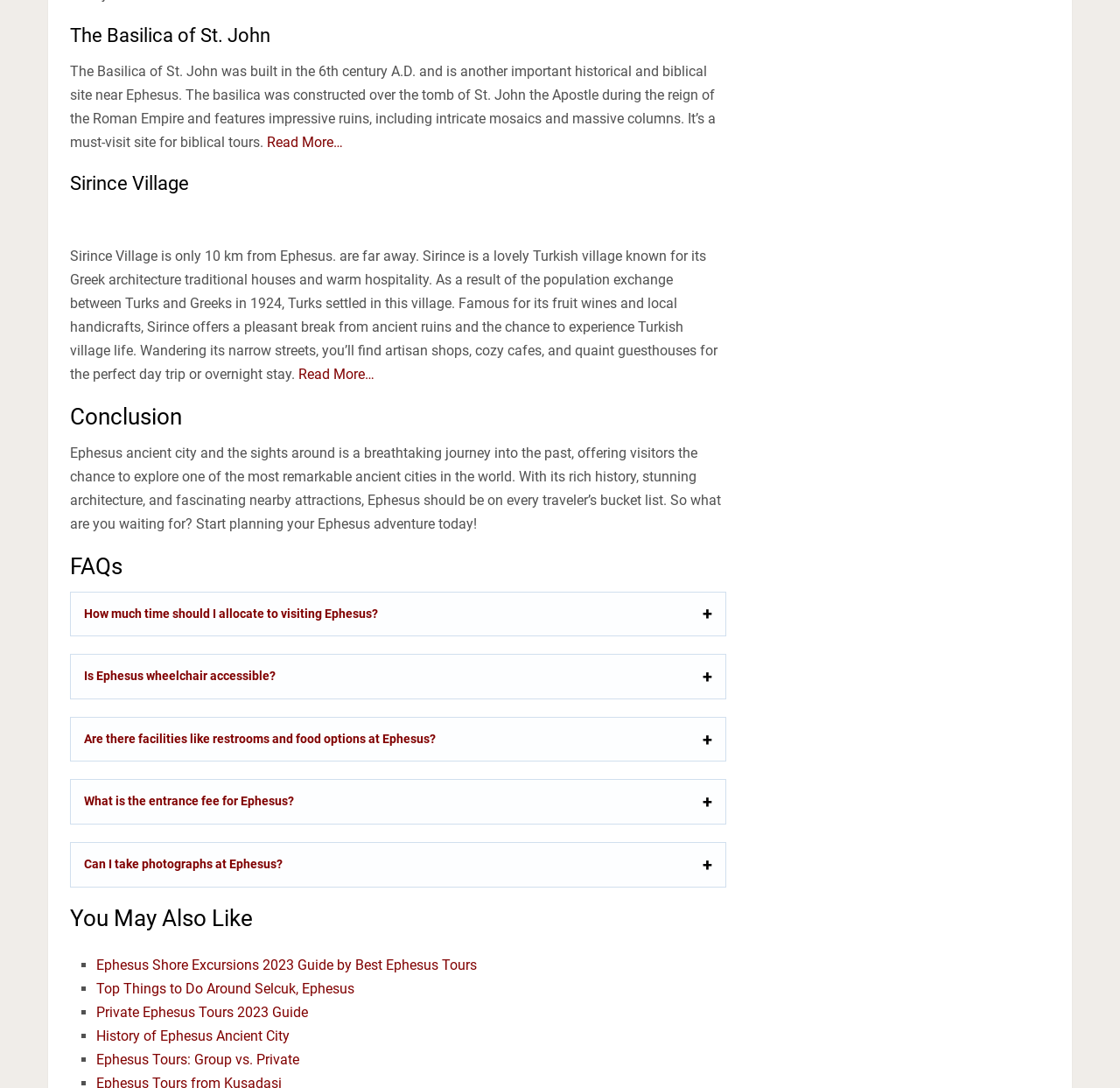Determine the bounding box for the UI element as described: "Ephesus Tours from Kusadasi". The coordinates should be represented as four float numbers between 0 and 1, formatted as [left, top, right, bottom].

[0.086, 0.328, 0.252, 0.343]